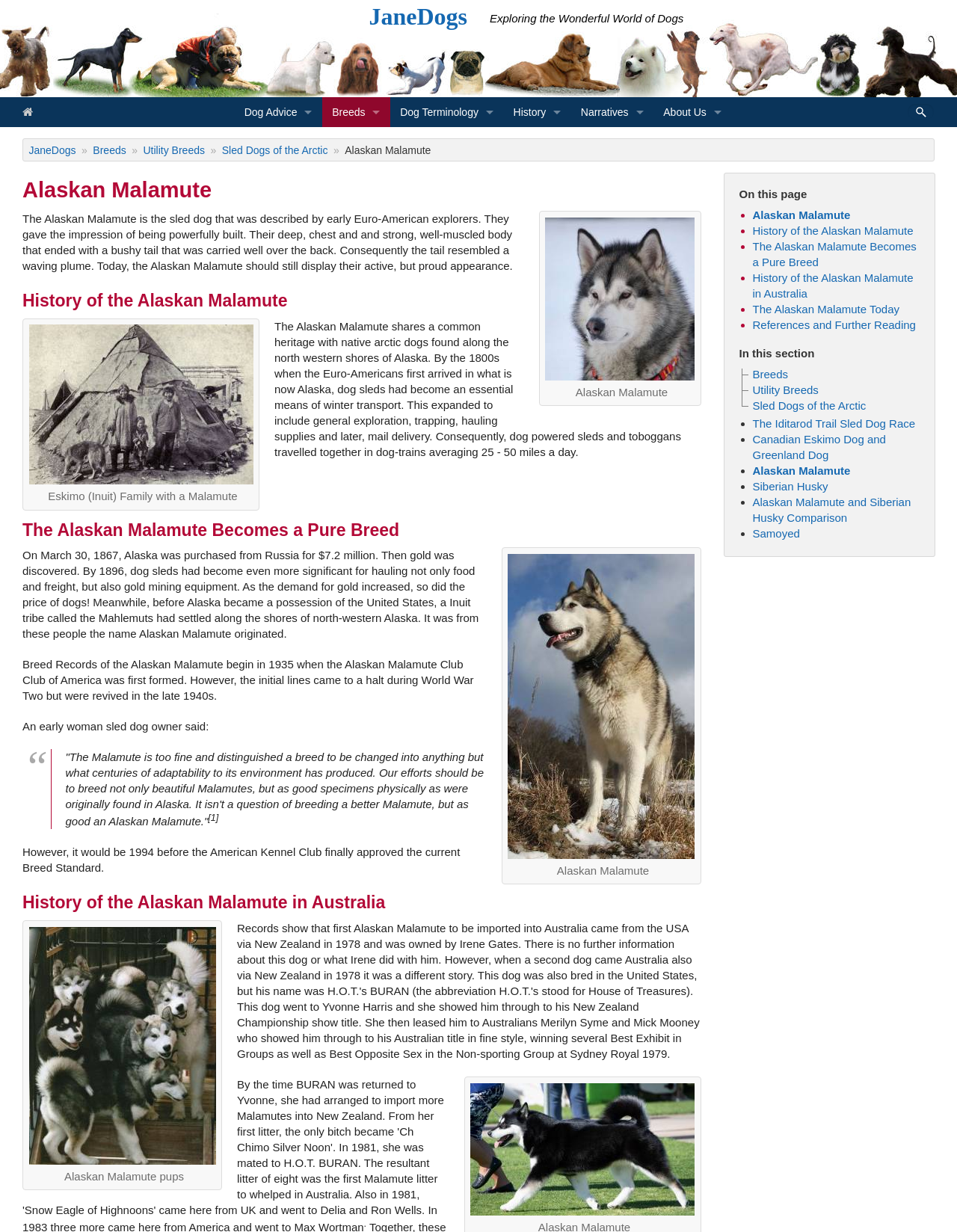Please identify the bounding box coordinates of the element that needs to be clicked to perform the following instruction: "Search for something".

[0.948, 0.084, 0.977, 0.097]